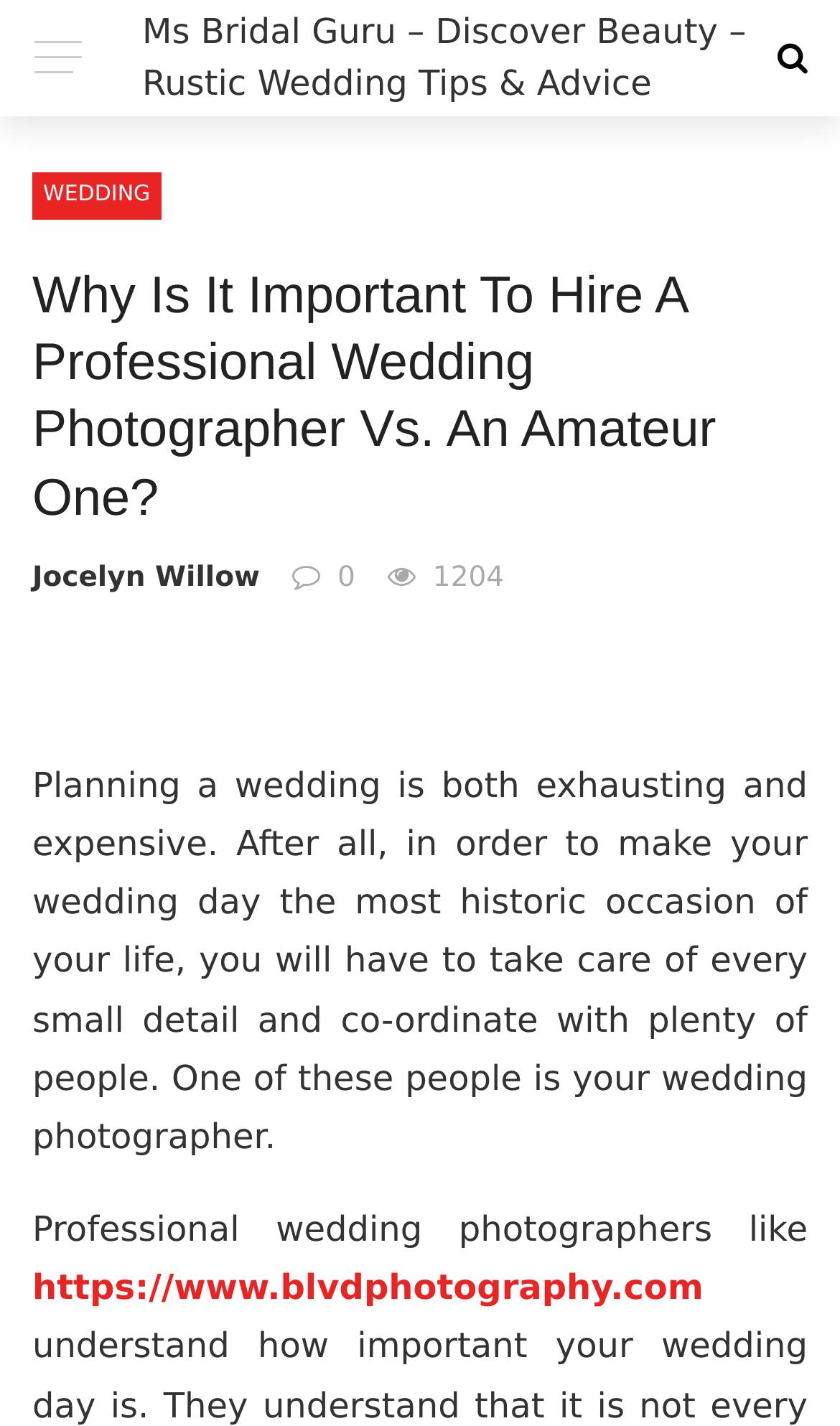What is the topic of the article?
Please ensure your answer is as detailed and informative as possible.

The topic of the article can be inferred from the main heading 'Why Is It Important To Hire A Professional Wedding Photographer Vs. An Amateur One?' and the text content of the article which discusses the importance of hiring a professional wedding photographer.